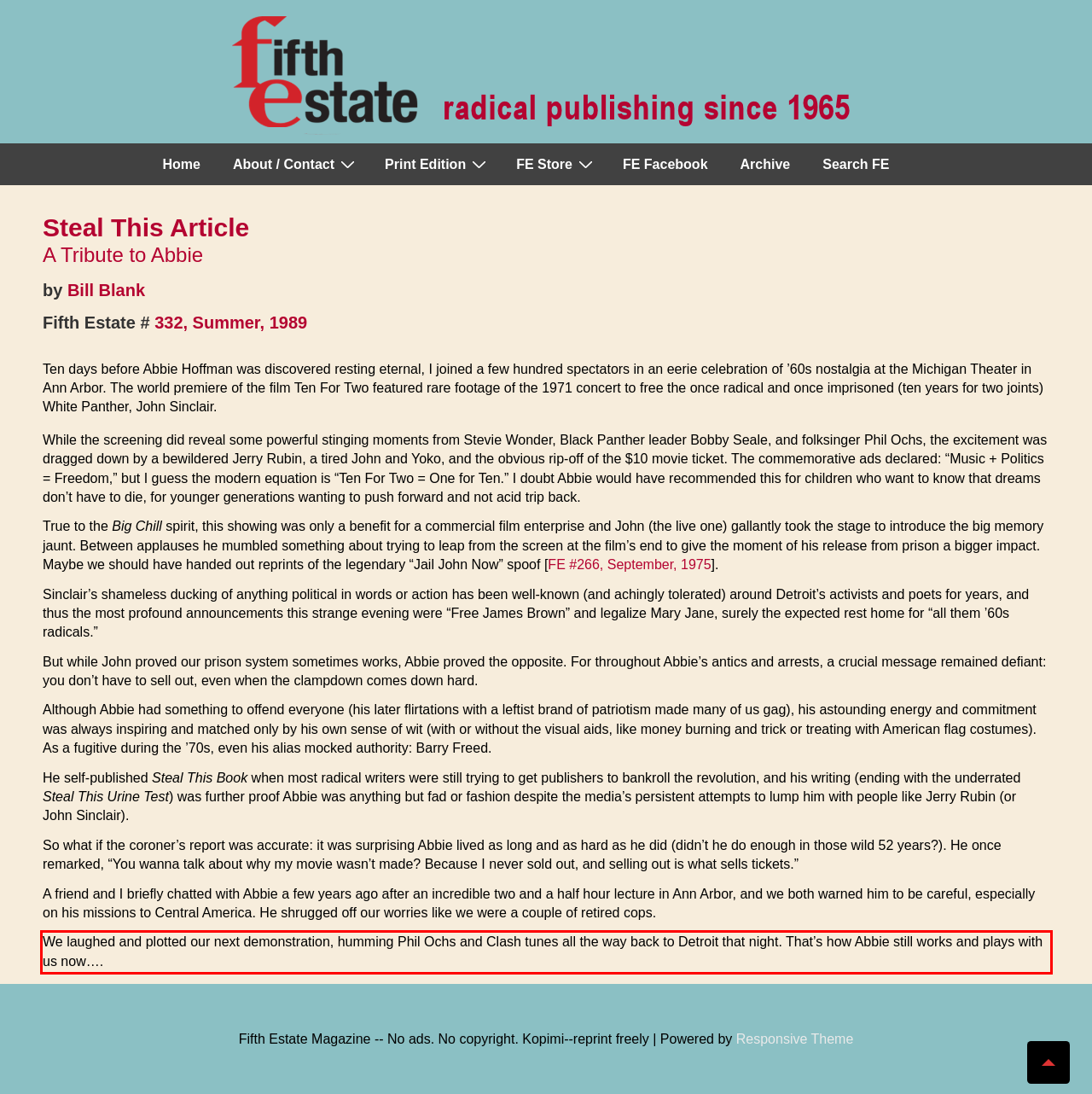Given a webpage screenshot, locate the red bounding box and extract the text content found inside it.

We laughed and plotted our next demonstration, humming Phil Ochs and Clash tunes all the way back to Detroit that night. That’s how Abbie still works and plays with us now….